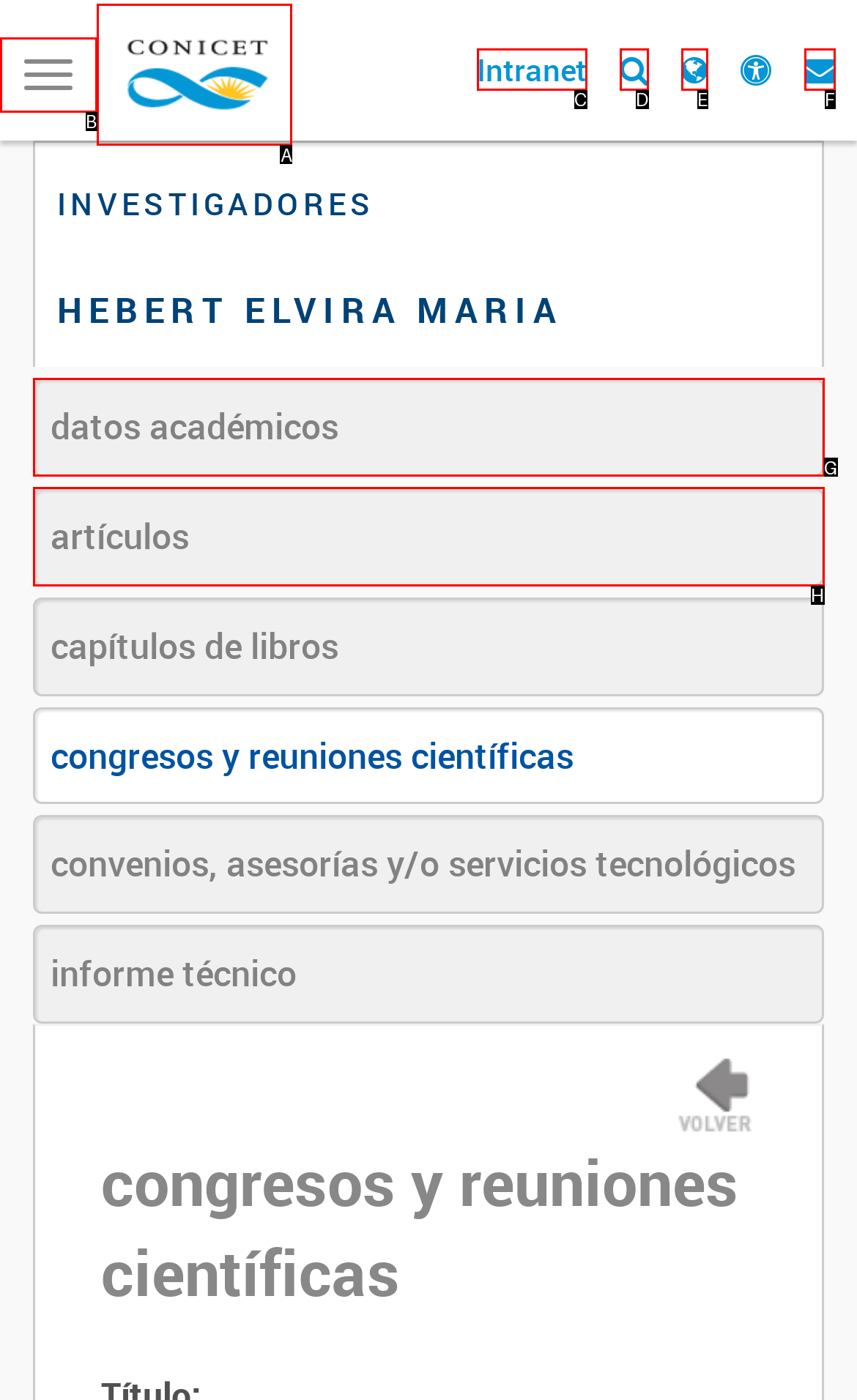Determine which letter corresponds to the UI element to click for this task: Visit CONICET homepage
Respond with the letter from the available options.

A